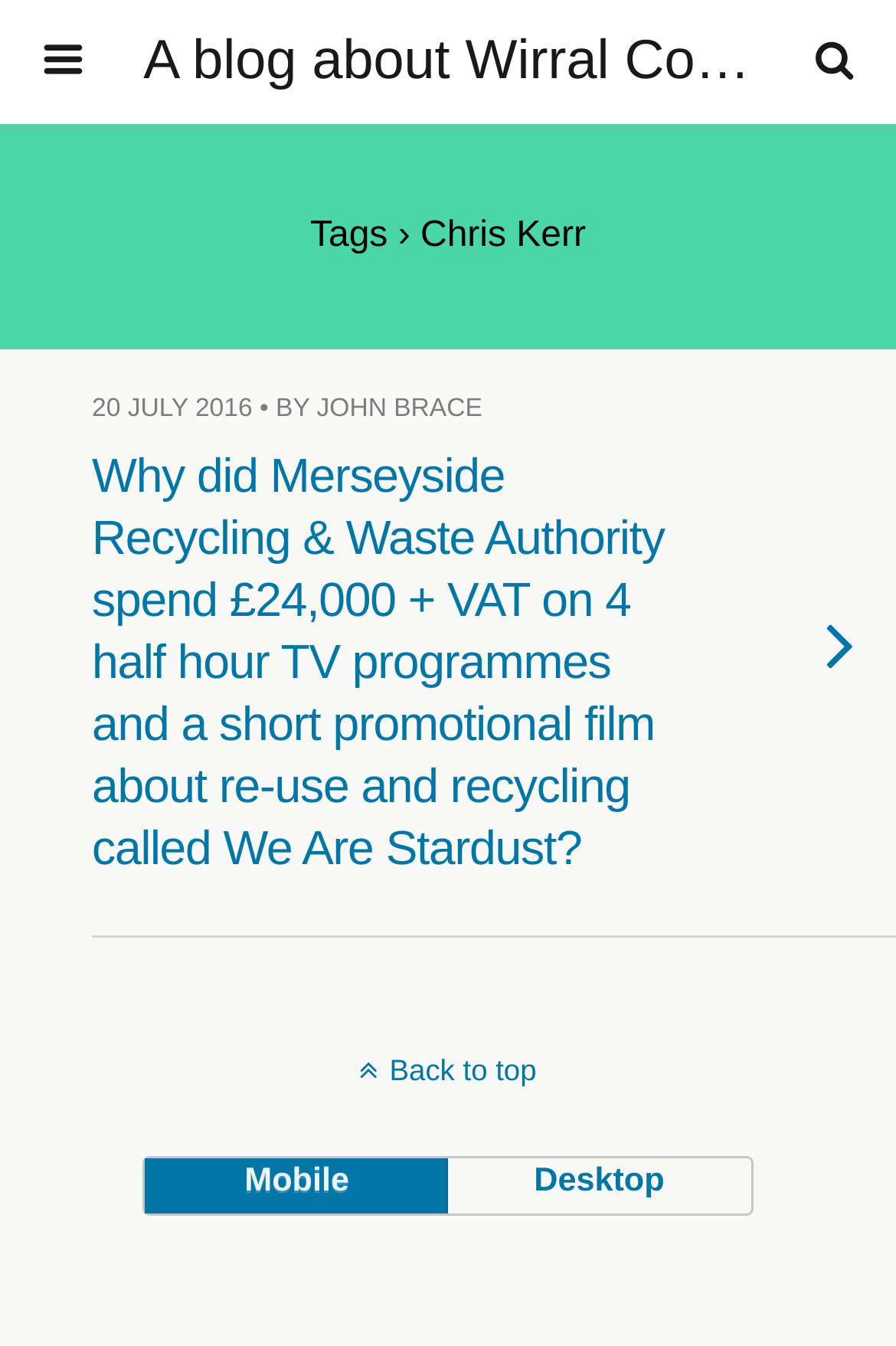Consider the image and give a detailed and elaborate answer to the question: 
What are the two layout options available?

There are two buttons at the bottom of the webpage, labeled 'Mobile' and 'Desktop', indicating that the website provides two layout options for users to choose from, likely to optimize the user experience for different devices.